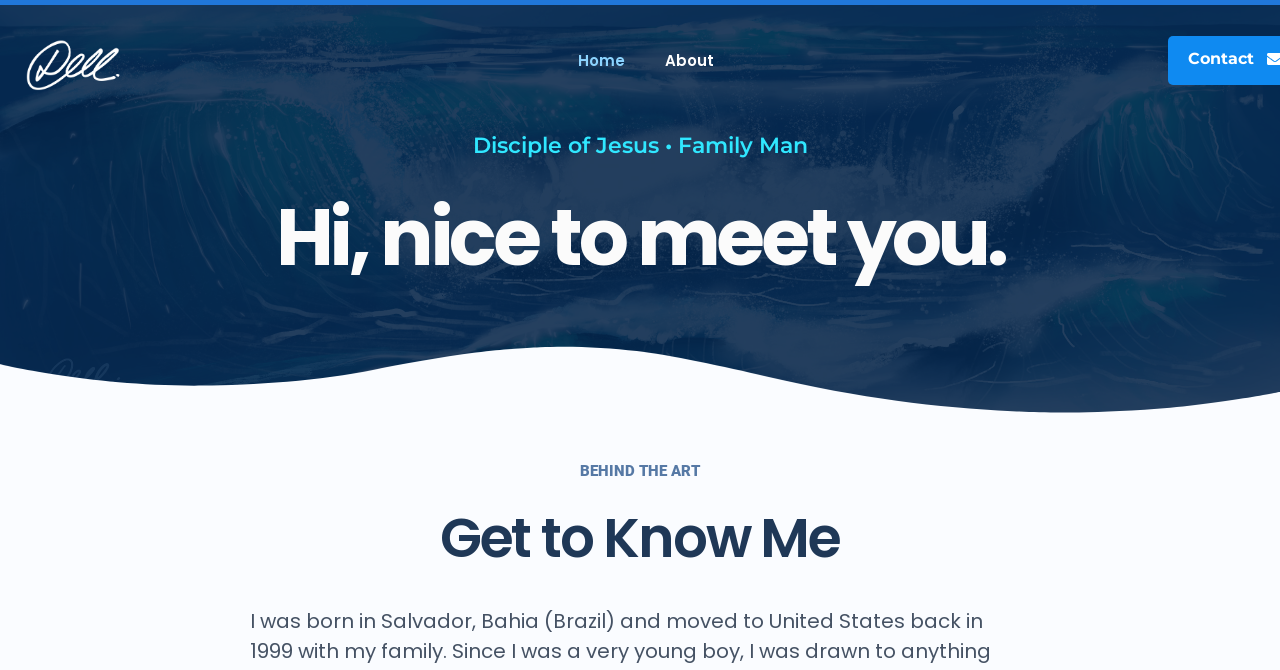What is the profession of the person?
Please craft a detailed and exhaustive response to the question.

The profession of the person can be inferred from the first heading 'Disciple of Jesus • Family Man', which suggests that the person is a follower of Jesus and also a family person.